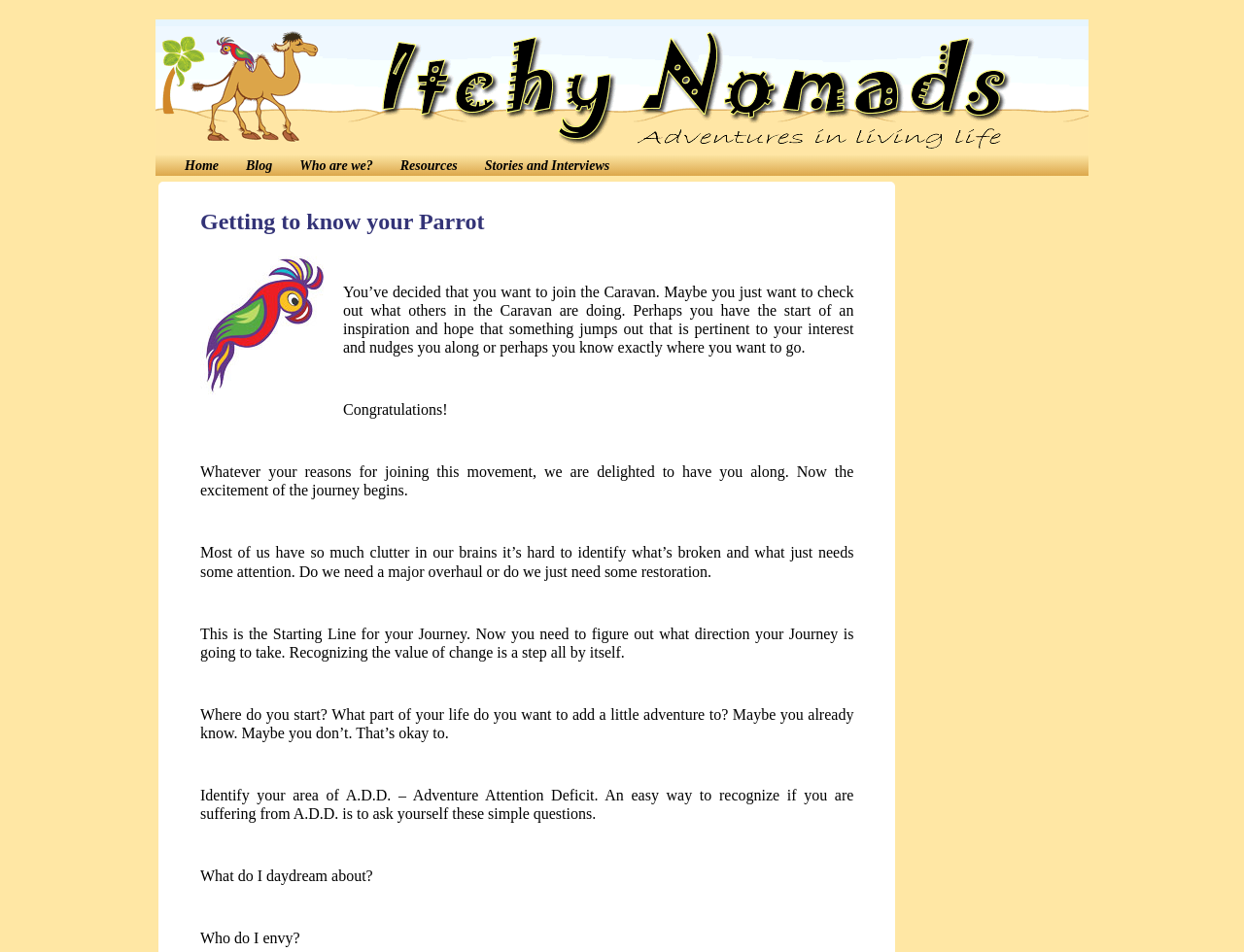Please answer the following question as detailed as possible based on the image: 
What is the purpose of the journey mentioned on this webpage?

The purpose of the journey mentioned on this webpage is about self-discovery and identifying areas of one's life that need attention or change, as indicated by the text 'Recognizing the value of change is a step all by itself' and 'What part of your life do you want to add a little adventure to?'